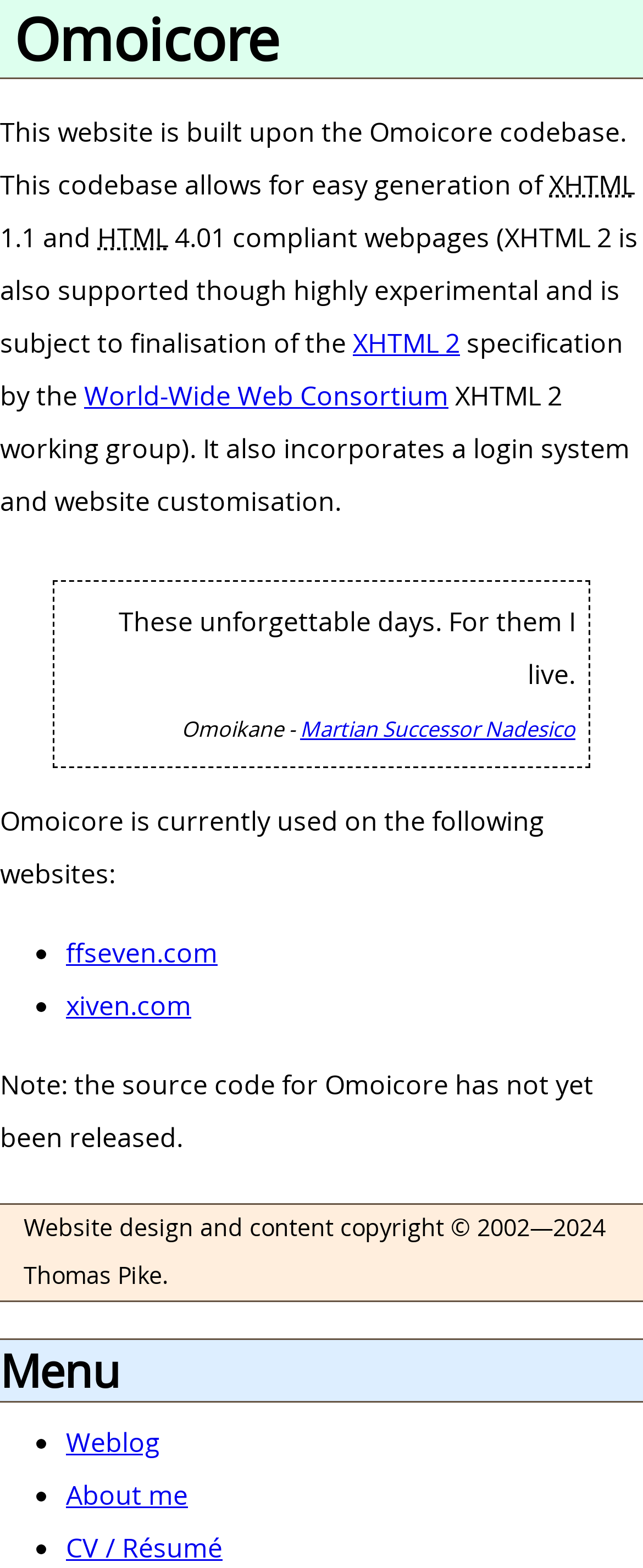Produce a meticulous description of the webpage.

The webpage is titled "Omoicore - Xiven.com" and has a prominent heading "Omoicore" at the top. Below the heading, there is a paragraph of text that explains the Omoicore codebase, which allows for easy generation of webpages. The text also mentions that the codebase is compliant with XHTML 1.1 and 4.01, and that it supports XHTML 2, although it is still experimental.

To the right of the paragraph, there is a generic element with the text "eXtensible HyperText Markup Language" and a nested static text element with the abbreviation "XHTML". 

The webpage continues with more text explaining the features of Omoicore, including a login system and website customization. Below this text, there is a blockquote with a quote "These unforgettable days. For them I live."

Further down, there is a section that mentions Omoikane, a character from the anime Martian Successor Nadesico, with a link to more information. 

The webpage then lists the websites that currently use Omoicore, including ffseven.com and xiven.com, with bullet points and links to each website. 

Below the list, there is a note stating that the source code for Omoicore has not yet been released. 

At the bottom of the webpage, there is a copyright notice stating that the website design and content are copyrighted by Thomas Pike from 2002 to 2024. 

Finally, there are links to a weblog, an about me page, and a CV/Résumé page, all listed with bullet points.